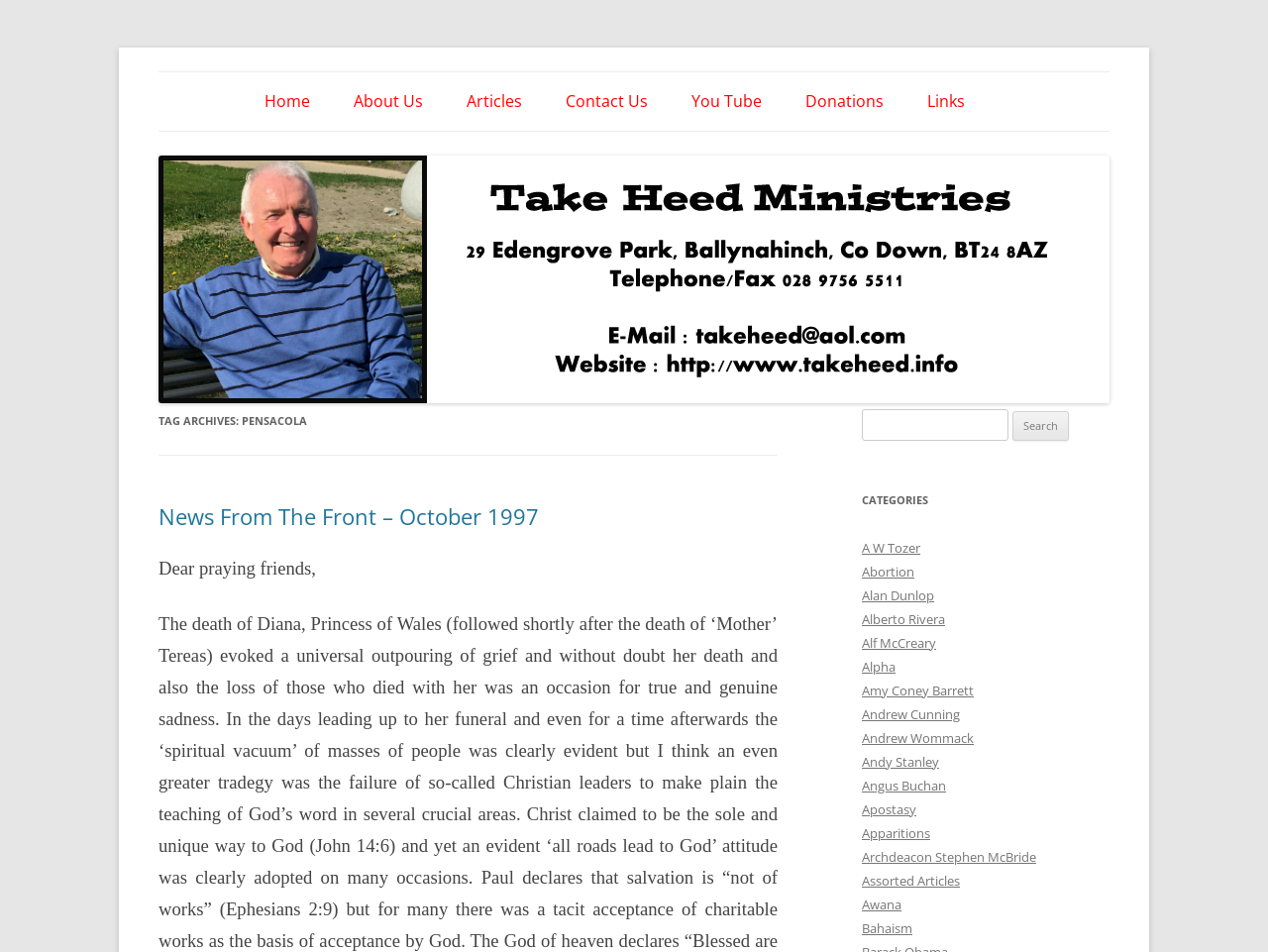Use a single word or phrase to respond to the question:
How many main navigation links are there?

7